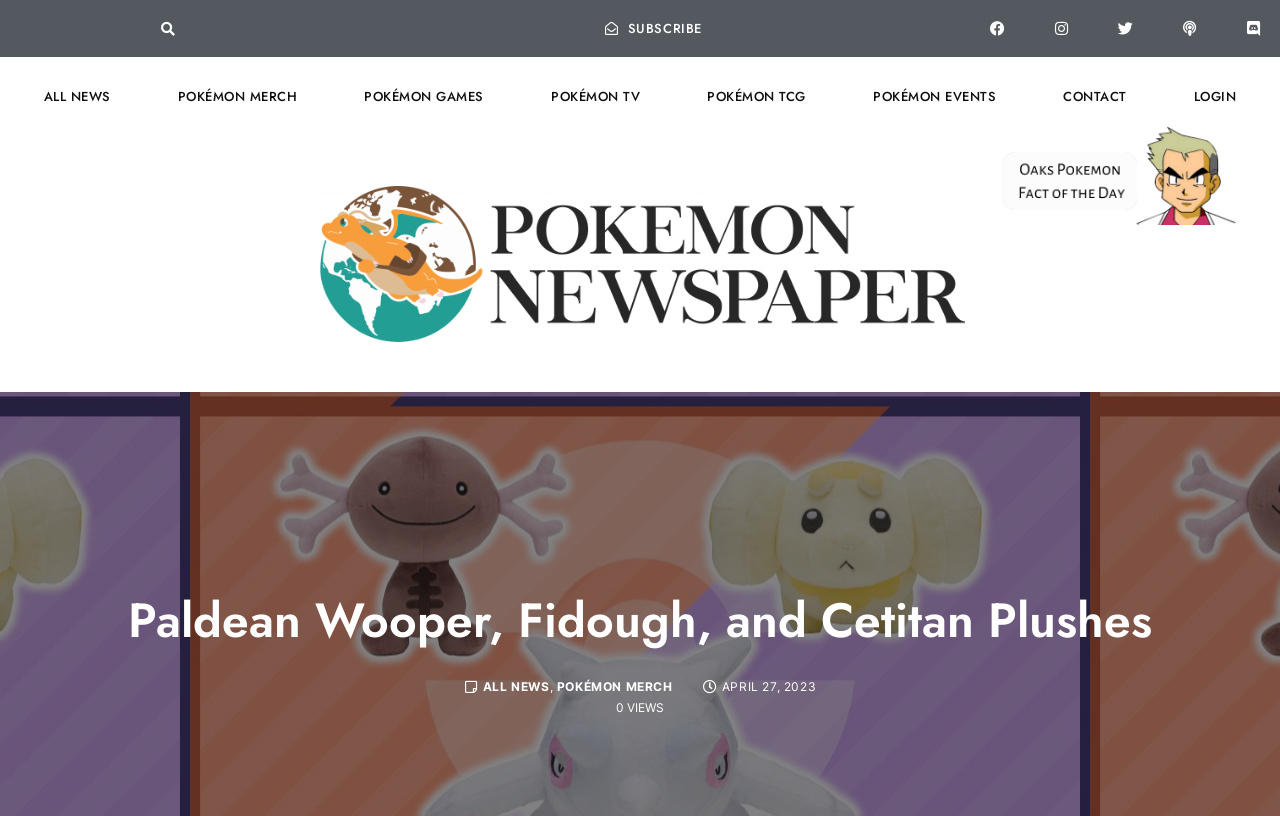Write a detailed summary of the webpage, including text, images, and layout.

This webpage is about Pokémon plushes from Pokémon Center Japan, specifically featuring Paldean Wooper, Fidough, and Cetitan plushes. At the top left, there is a search bar with a "Search" button next to it. On the same line, there are social media links to Facebook, Instagram, Twitter, Podcast, and Discord, aligned from left to right.

Below the search bar, there is a navigation menu with links to "ALL NEWS", "POKÉMON MERCH", "POKÉMON GAMES", "POKÉMON TV", "POKÉMON TCG", "POKÉMON EVENTS", "CONTACT", and "LOGIN", arranged horizontally from left to right.

On the left side of the page, there is a large image of a Pokémon Newspaper, taking up most of the vertical space. Above the image, there is a link to "Pokemon Newspaper". On the right side of the image, there is a heading that reads "Paldean Wooper, Fidough, and Cetitan Plushes".

Below the image, there is another navigation menu with links to "ALL NEWS", "POKÉMON MERCH", and a timestamp "APRIL 27, 2023". Next to the timestamp, there is a text that reads "0 VIEWS".